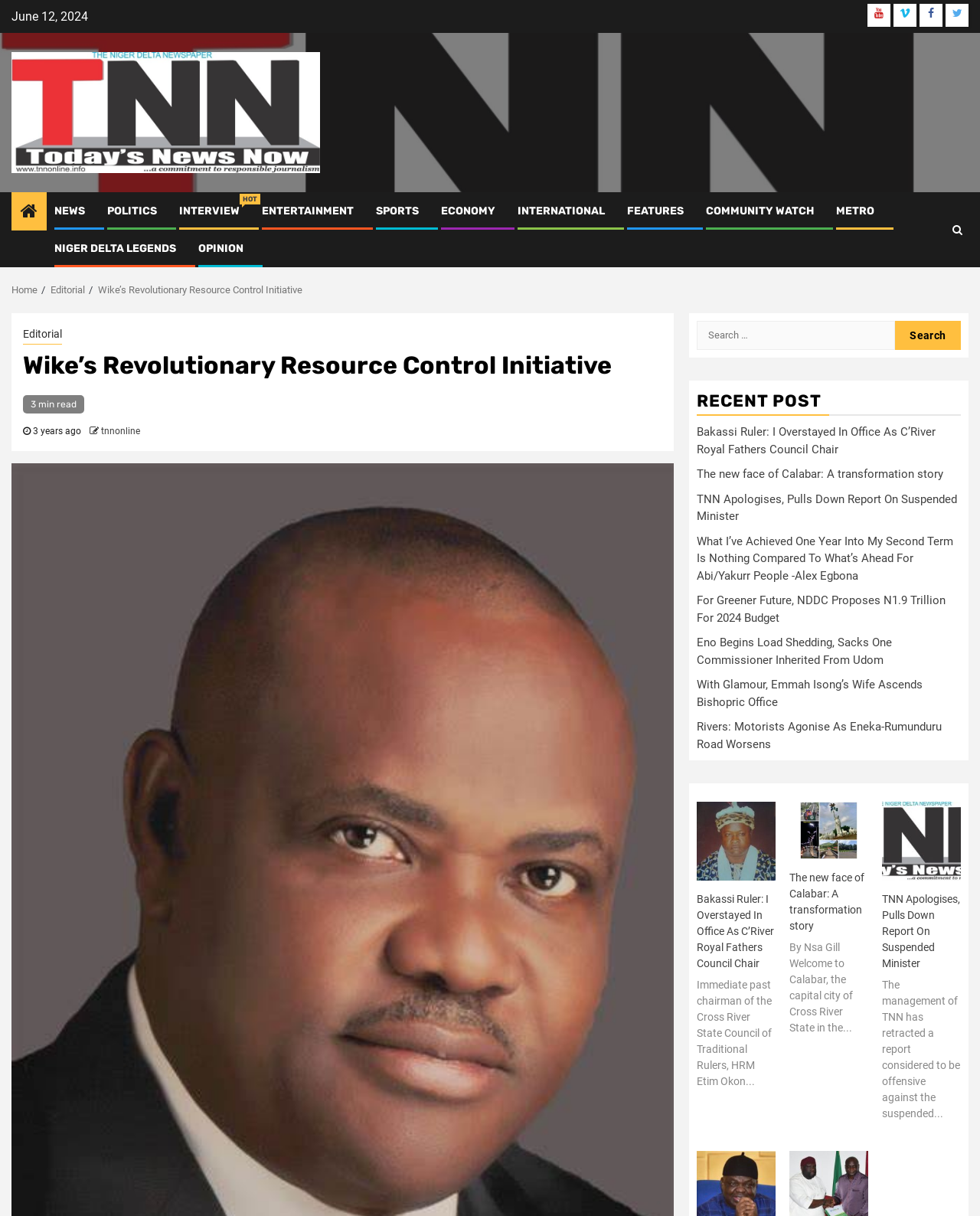What is the purpose of the search box?
Refer to the image and offer an in-depth and detailed answer to the question.

The search box is located at the top of the webpage, and it allows users to search for specific articles or keywords within the newspaper's content.